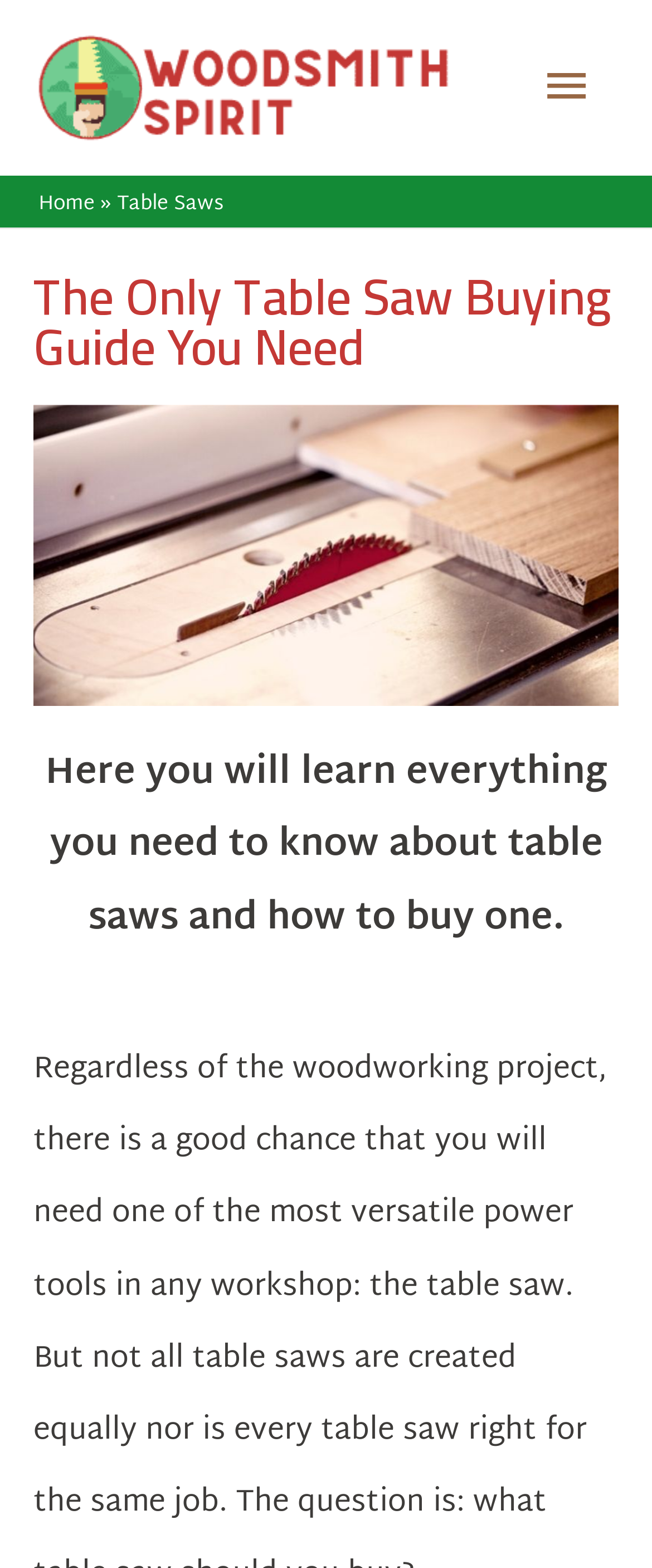What is the name of the website or brand?
Answer the question with a single word or phrase derived from the image.

Woodsmith Spirit